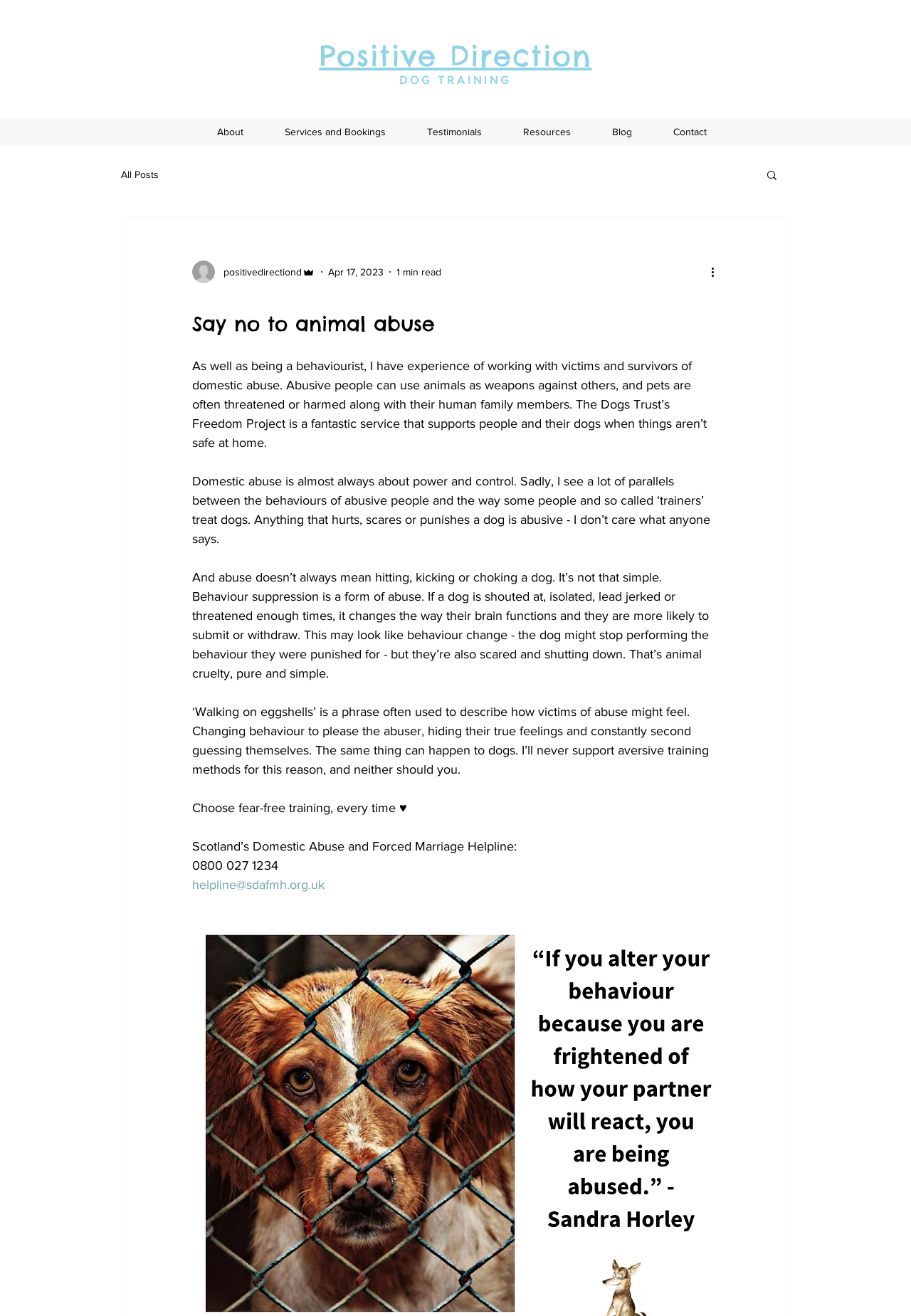Find the bounding box coordinates for the element that must be clicked to complete the instruction: "Contact the writer". The coordinates should be four float numbers between 0 and 1, indicated as [left, top, right, bottom].

[0.716, 0.092, 0.798, 0.109]